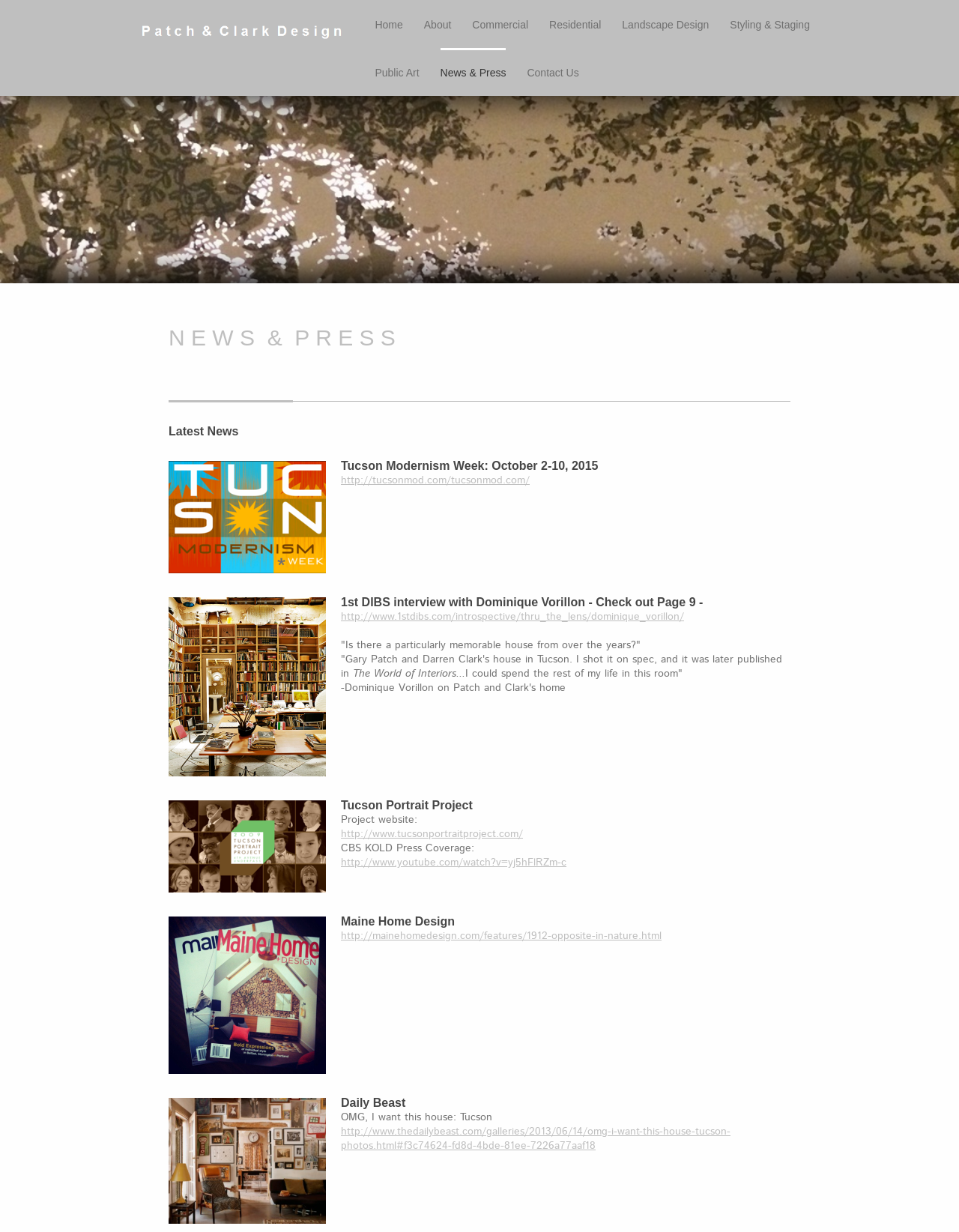Elaborate on the different components and information displayed on the webpage.

The webpage is about Patch & Clark Design, an interior design firm. At the top, there is a navigation menu with 8 links: Home, About, Commercial, Residential, Landscape Design, Styling & Staging, Public Art, and News & Press. Below the navigation menu, there is a large heading "N E W S & P R E S S" followed by a subheading "Latest News".

The main content of the page is a list of news articles, each with a heading, a brief description, and a link to the full article. There are 5 news articles in total. The first article is about Tucson Modernism Week, with a link to the event's website. The second article is an interview with Dominique Vorillon, with a link to the full interview on 1st DIBS. The third article is about the Tucson Portrait Project, with a link to the project's website and a video link to CBS KOLD Press Coverage. The fourth article is about Maine Home Design, with a link to the full article. The fifth article is about the Daily Beast, with a link to the full article.

Each news article is separated by a small gap, and the links to the full articles are placed below the headings. There are no images on the page, but there are several links to external websites and videos. The overall layout is clean and easy to read, with clear headings and concise text.